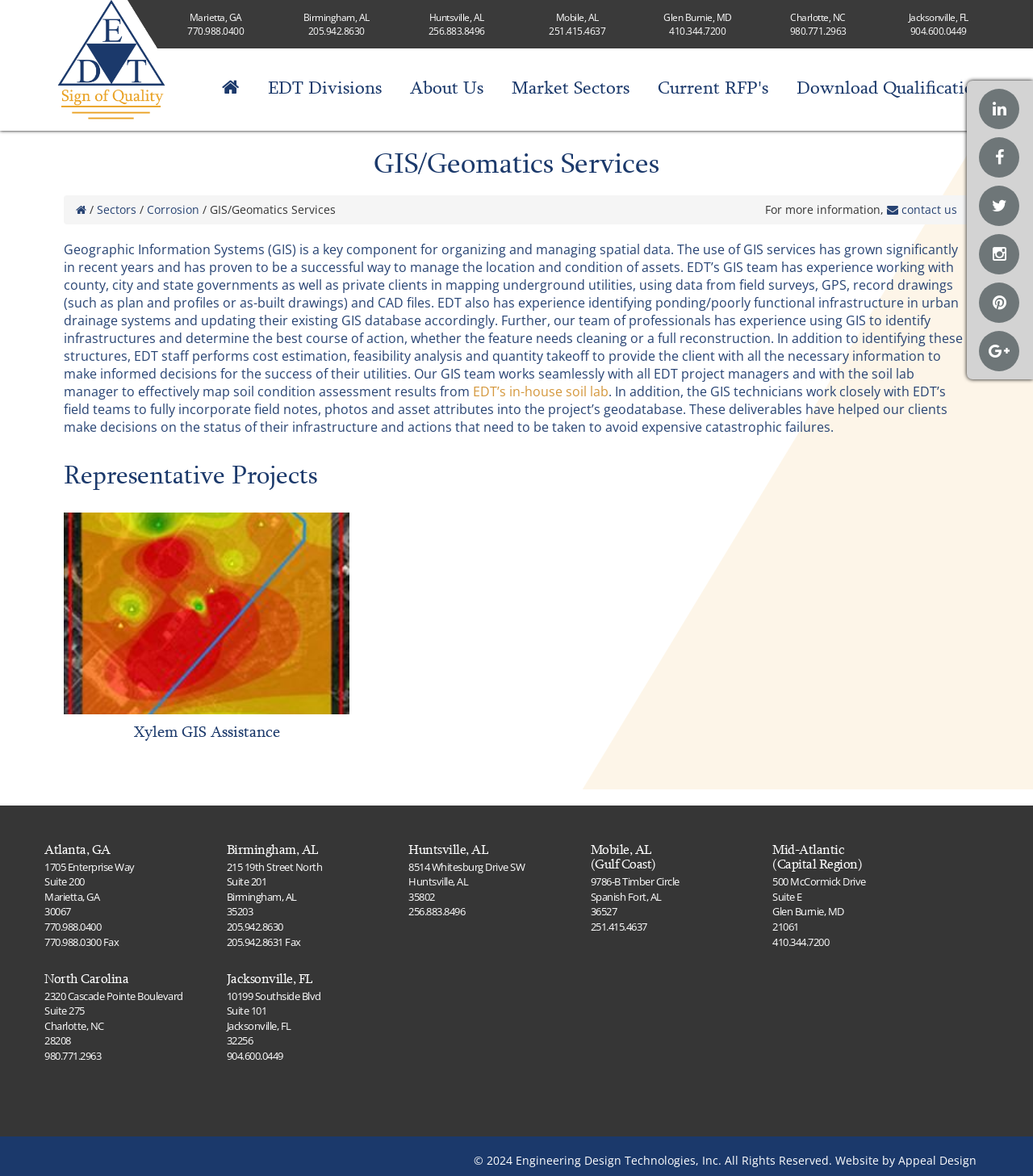What services does EDT provide?
Answer the question with a thorough and detailed explanation.

The webpage provides information about EDT's services, specifically GIS/Geomatics Services, which is mentioned in the heading 'GIS/Geomatics Services' and further explained in the paragraph below.